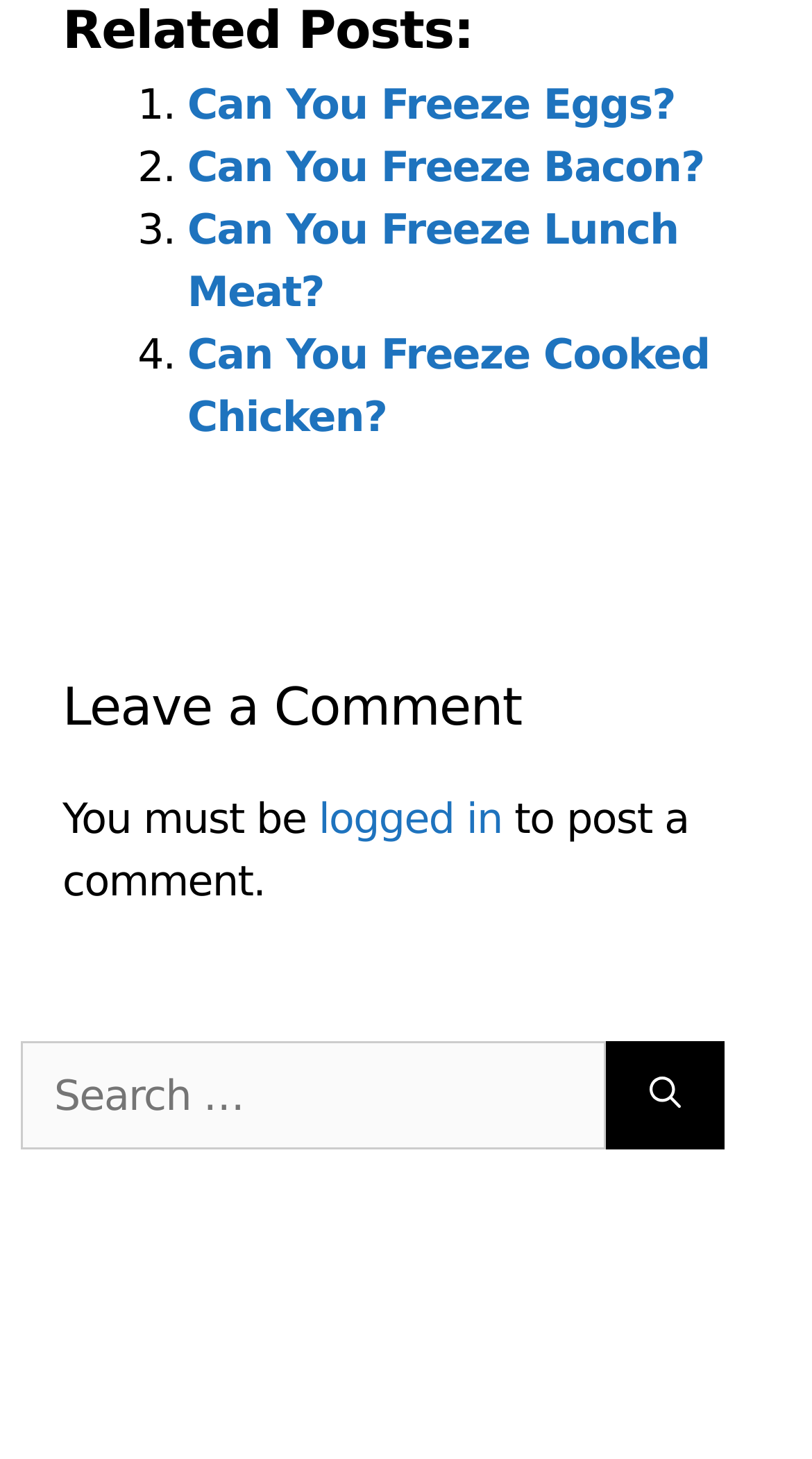How many topics are discussed on this webpage?
Look at the image and respond with a one-word or short-phrase answer.

4